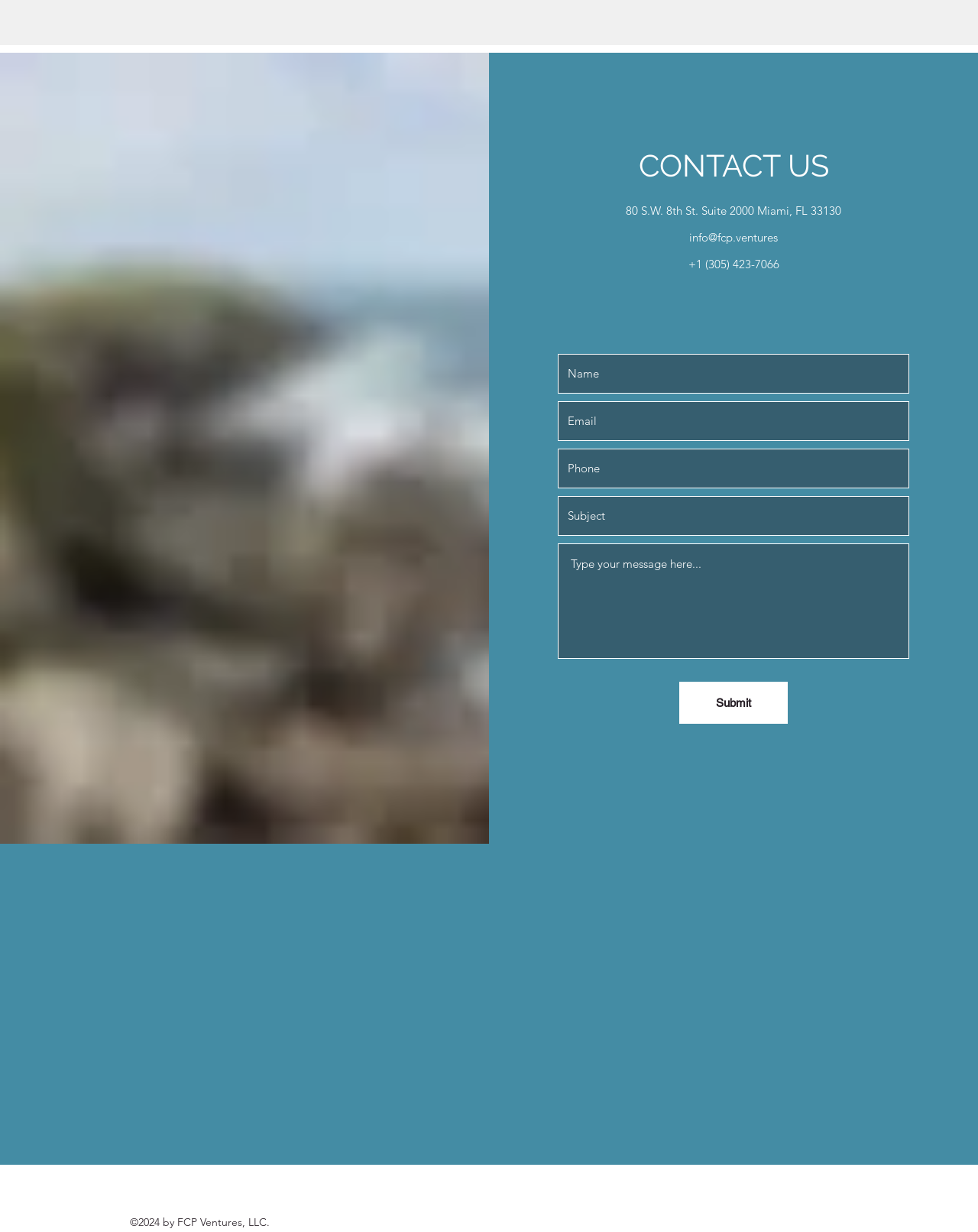Reply to the question with a single word or phrase:
What is the purpose of the form on this webpage?

To contact FCP Ventures